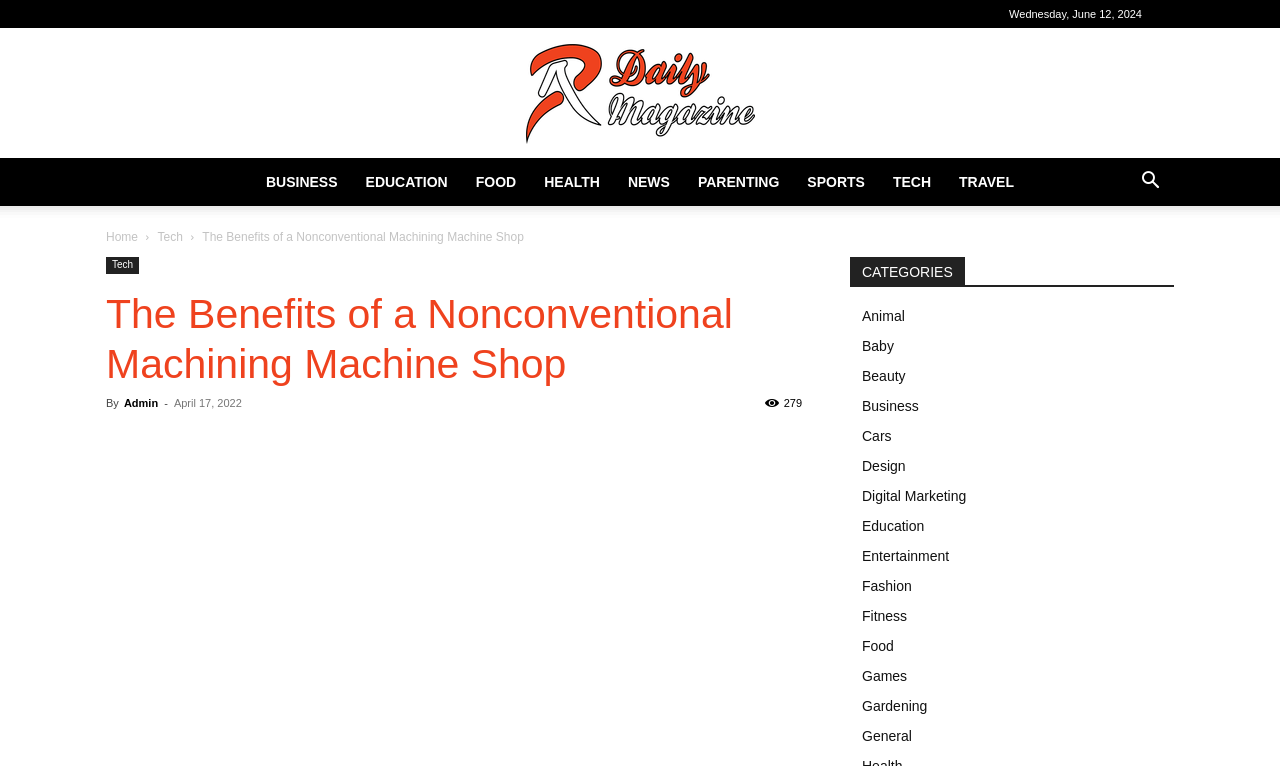Find the bounding box coordinates of the clickable area that will achieve the following instruction: "Go to the 'Home' page".

[0.083, 0.3, 0.108, 0.319]